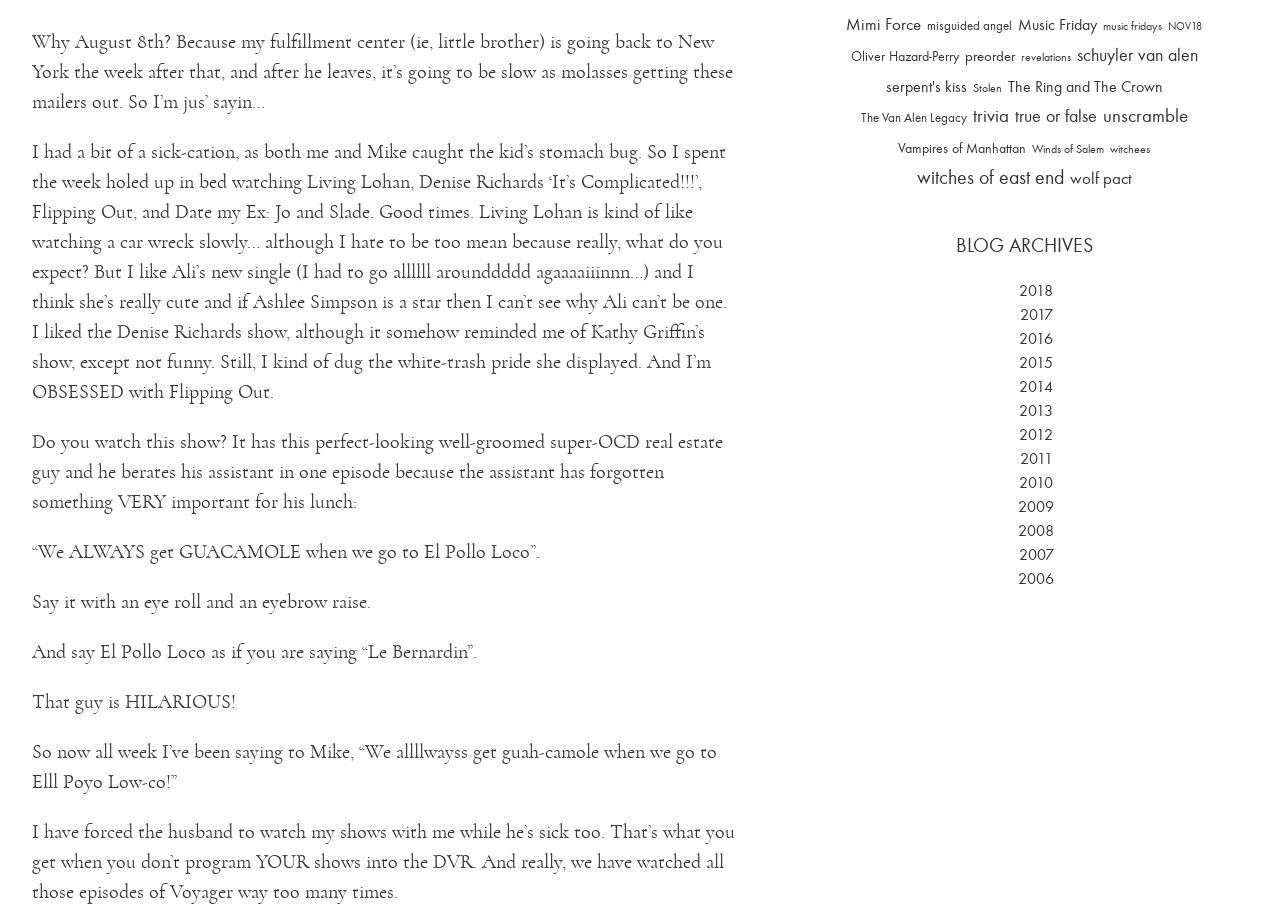Please provide the bounding box coordinates in the format (top-left x, top-left y, bottom-right x, bottom-right y). Remember, all values are floating point numbers between 0 and 1. What is the bounding box coordinate of the region described as: Winds of Salem

[0.806, 0.155, 0.862, 0.172]